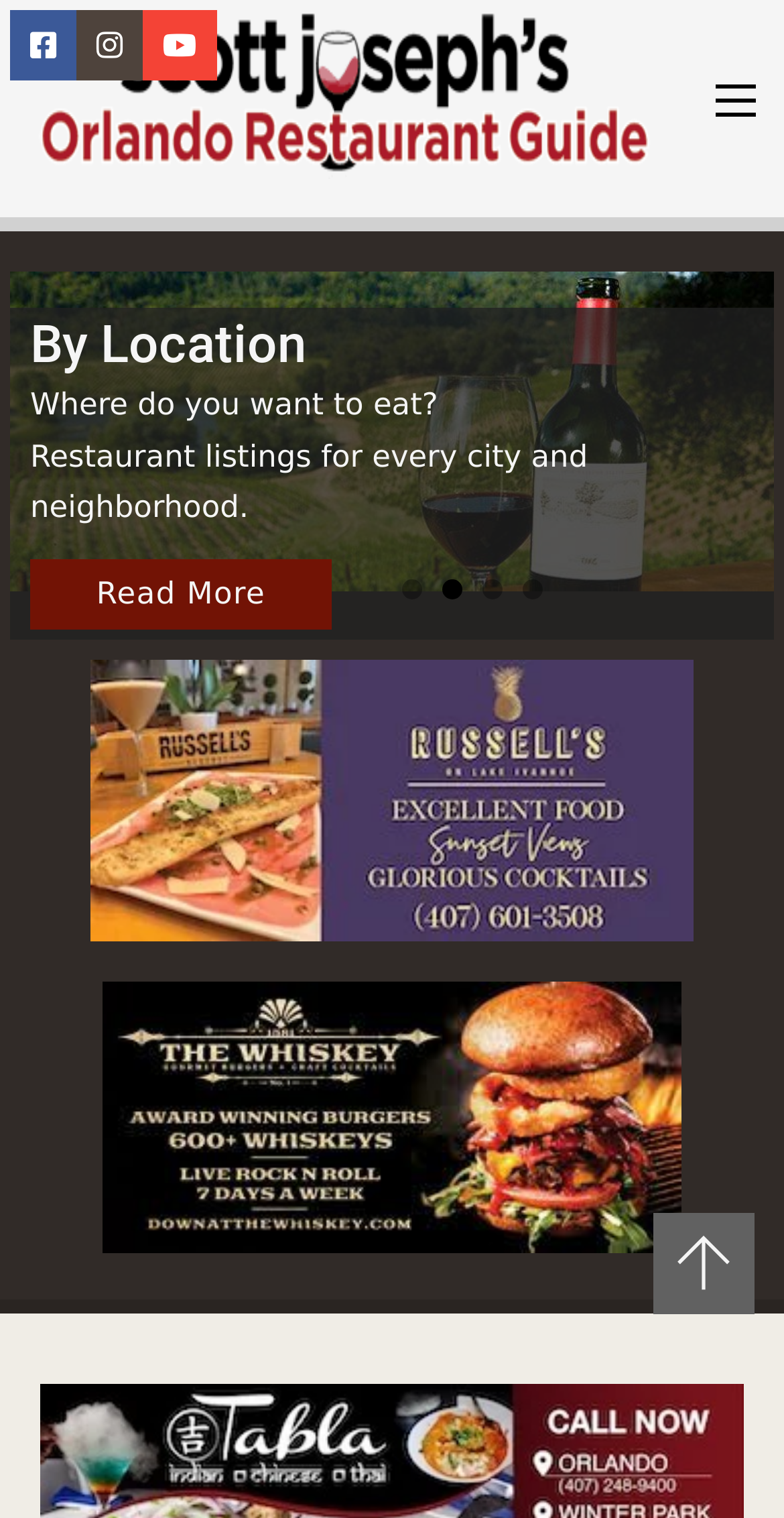Identify the bounding box coordinates for the UI element that matches this description: "aria-label="Go to slide 2"".

[0.564, 0.382, 0.59, 0.395]